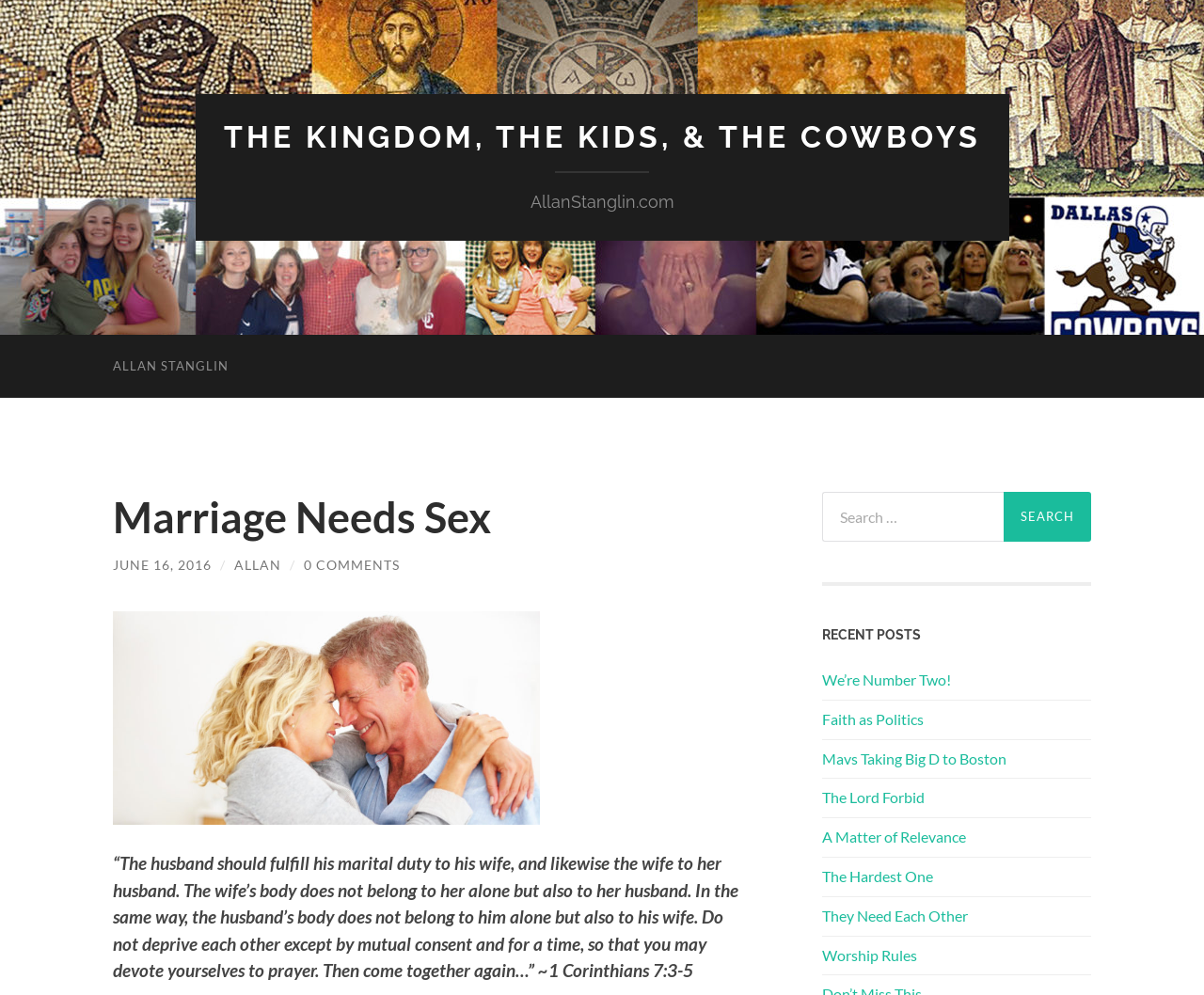Extract the bounding box coordinates for the HTML element that matches this description: "The Lord Forbid". The coordinates should be four float numbers between 0 and 1, i.e., [left, top, right, bottom].

[0.683, 0.792, 0.906, 0.812]